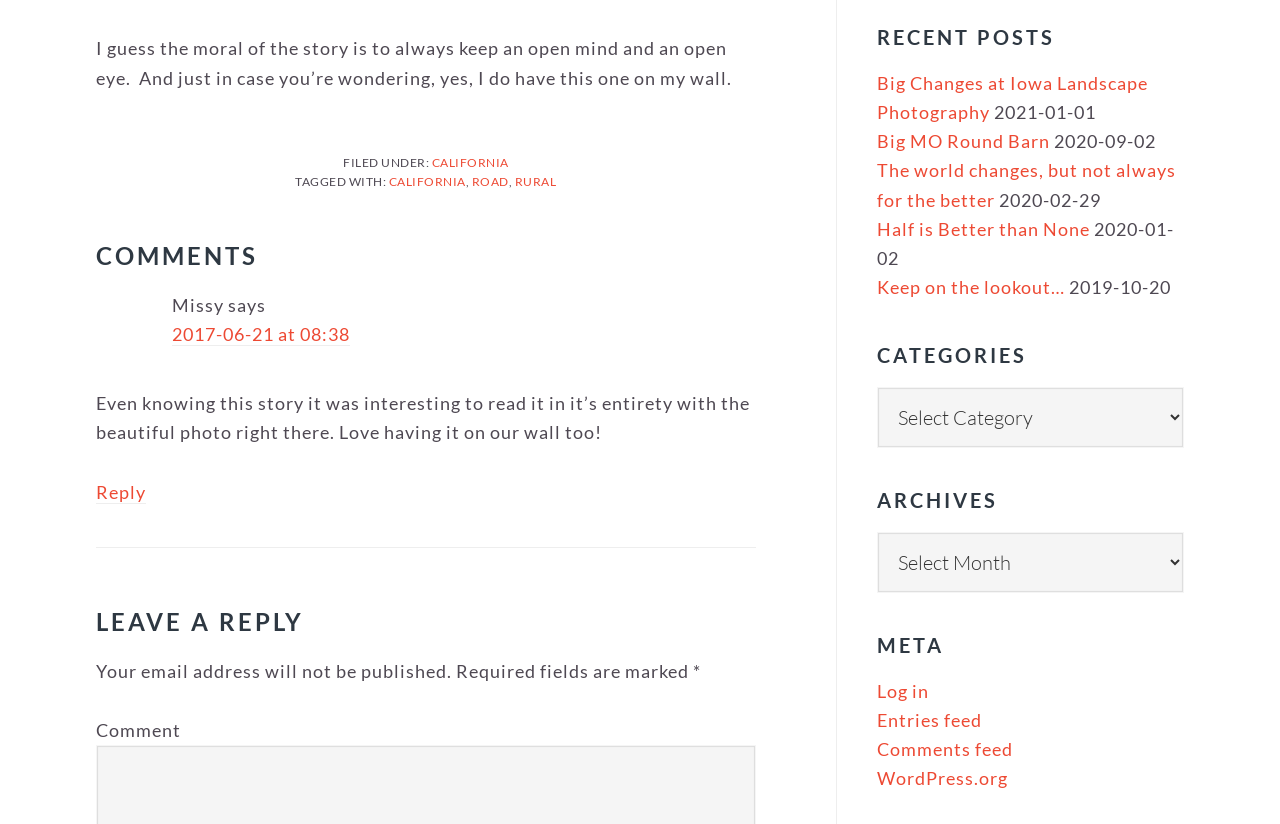Pinpoint the bounding box coordinates of the clickable element needed to complete the instruction: "Leave a reply". The coordinates should be provided as four float numbers between 0 and 1: [left, top, right, bottom].

[0.075, 0.738, 0.59, 0.773]